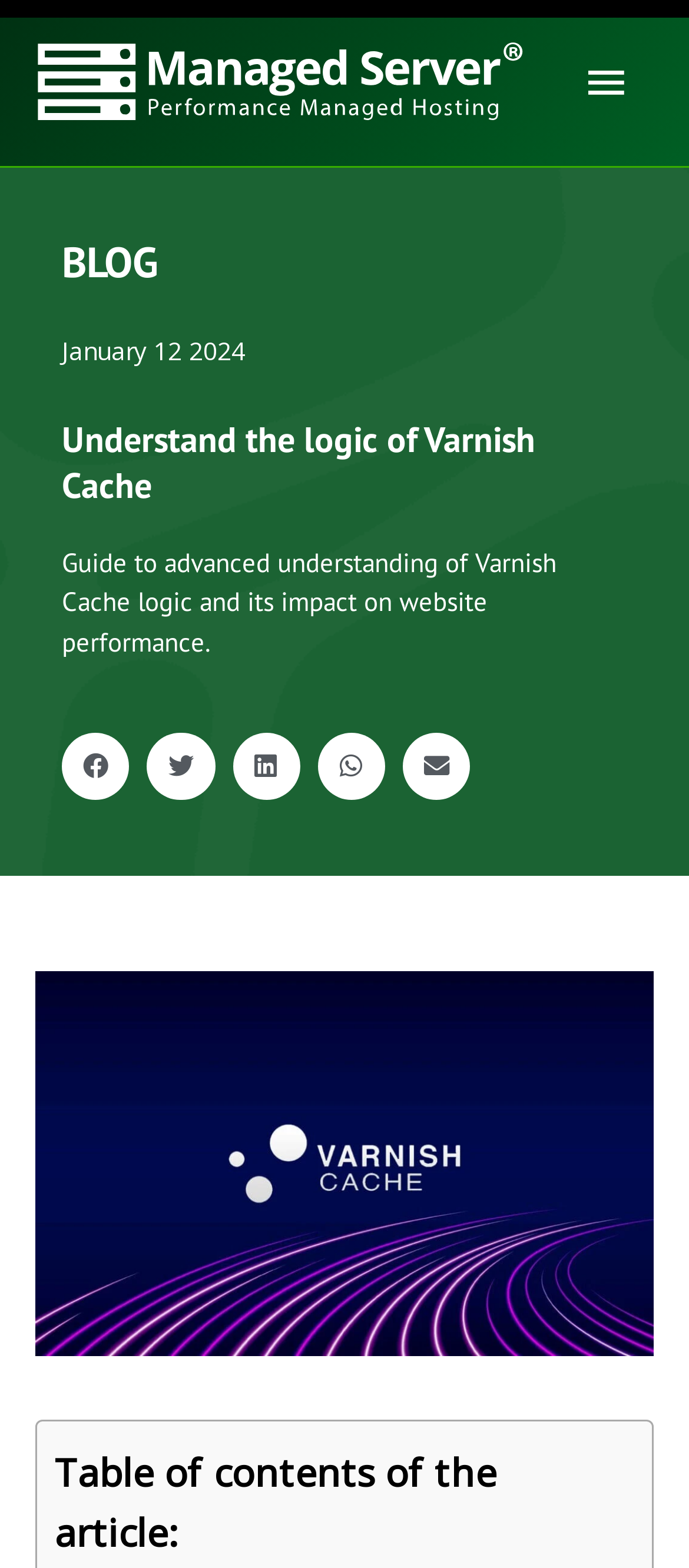Pinpoint the bounding box coordinates of the clickable element to carry out the following instruction: "Share on Facebook."

[0.09, 0.468, 0.188, 0.511]